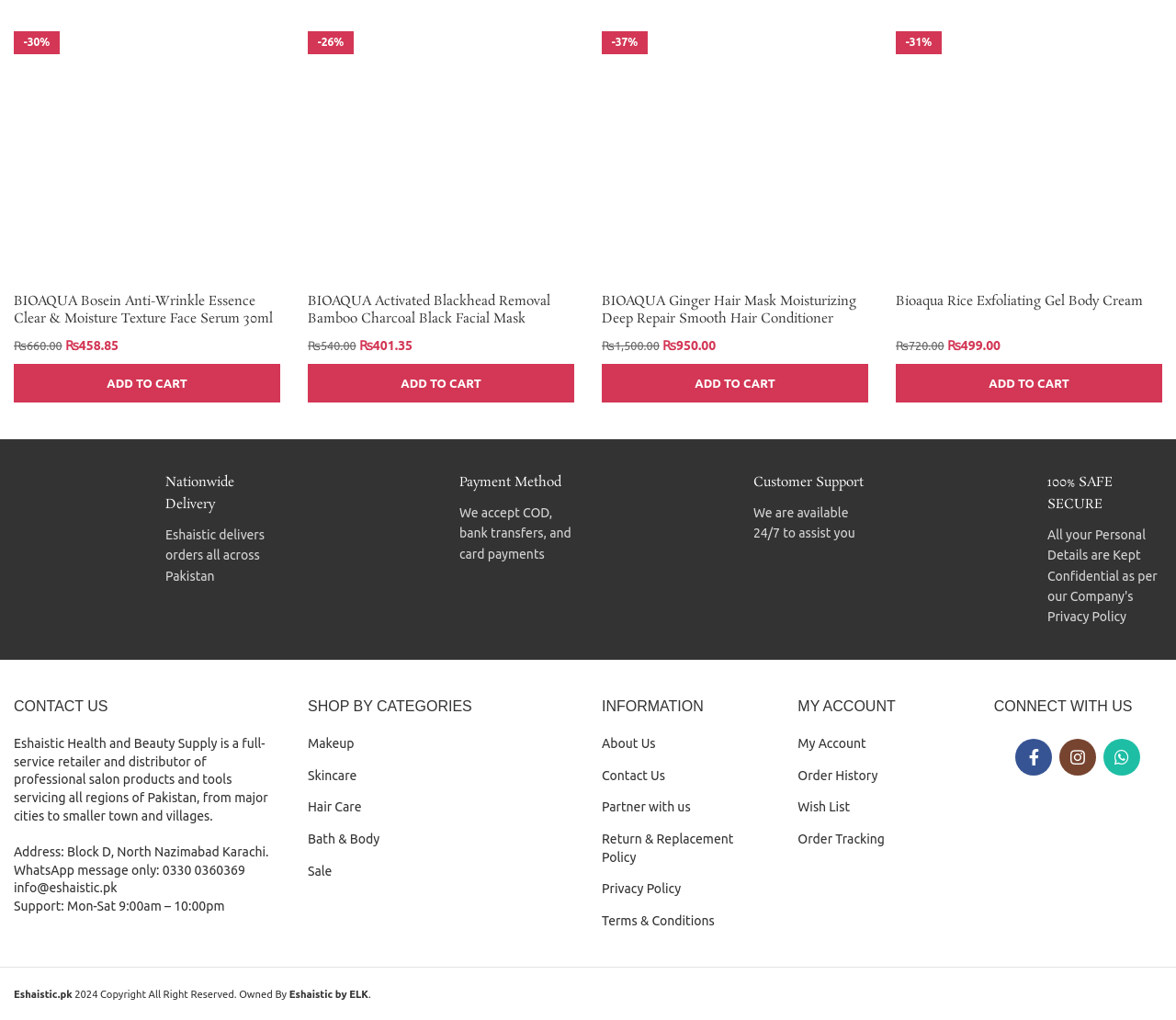Identify the bounding box coordinates of the element to click to follow this instruction: 'View sale products'. Ensure the coordinates are four float values between 0 and 1, provided as [left, top, right, bottom].

[0.262, 0.846, 0.282, 0.861]